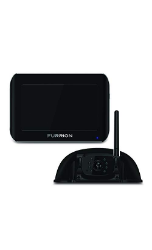Offer a detailed explanation of the image.

The image features the Furrion Vision S Wireless RV Backup Camera System, showcasing a sleek monitor paired with a compact camera unit. The monitor is designed to provide a clear display, allowing for easy visibility while reversing, and is positioned ergonomically to fit seamlessly within a vehicle's interior. The camera, equipped with wireless connectivity capabilities, is designed for reliable performance, capturing crisp images to enhance the safety of reversing maneuvers. This system is ideal for RV owners seeking an efficient backup camera solution that offers both functionality and a modern aesthetic. It highlights the increasing popularity of advanced camera systems for automotive applications, ensuring drivers have confidence and clarity while navigating tight spaces.